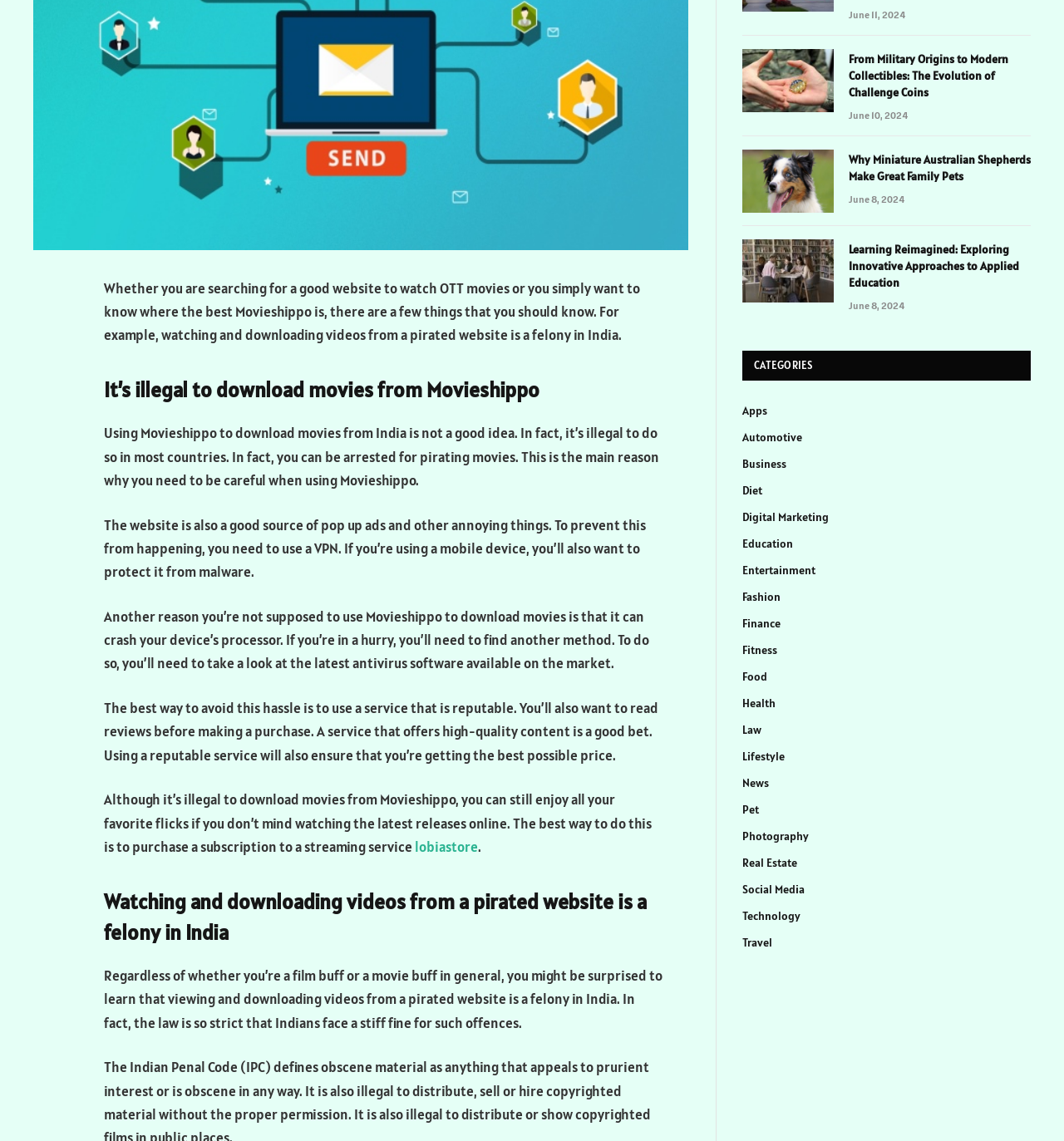Give the bounding box coordinates for the element described by: "Real Estate".

[0.698, 0.749, 0.749, 0.762]